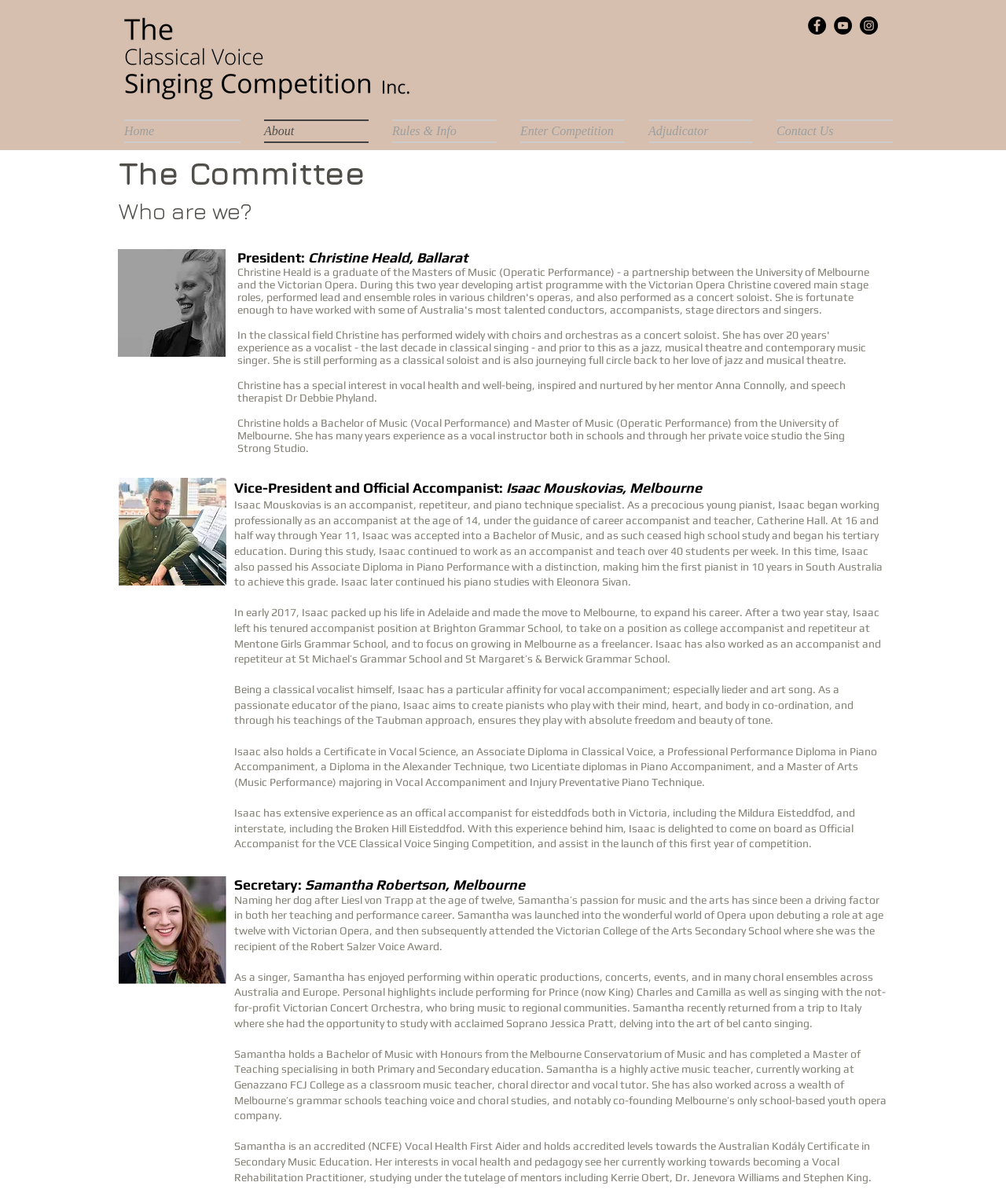What is the name of the opera company that Samantha Robertson co-founded?
Using the visual information, respond with a single word or phrase.

Youth opera company